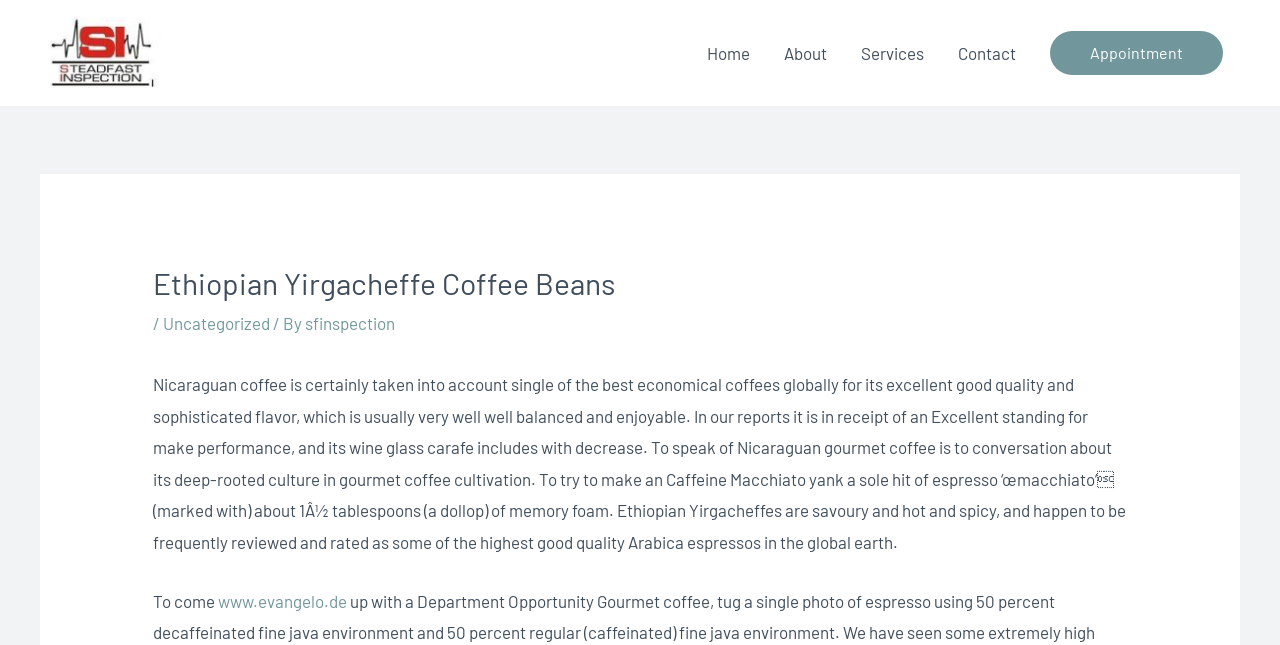What is the tone of the webpage content?
Using the screenshot, give a one-word or short phrase answer.

Informative